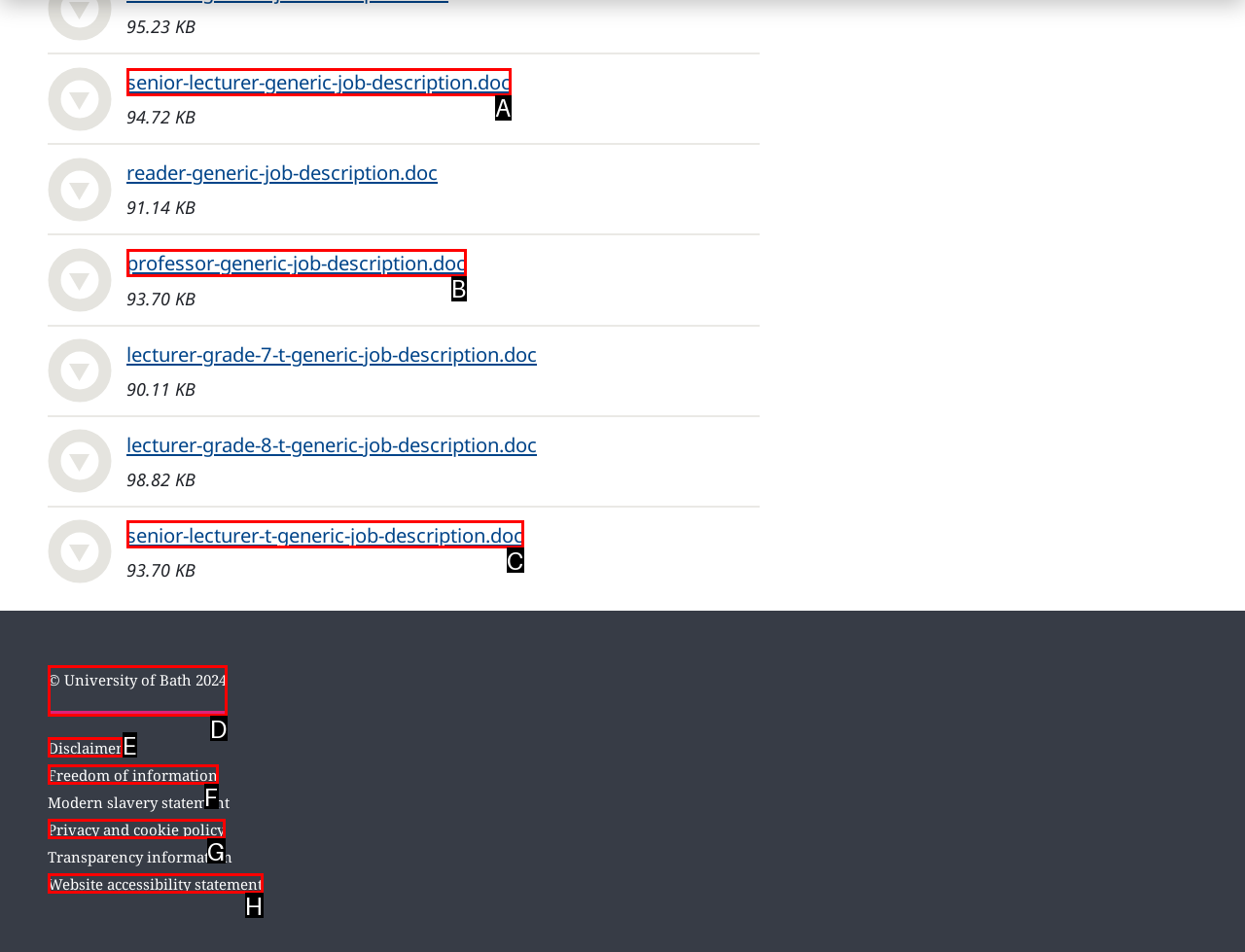Assess the description: Website accessibility statement and select the option that matches. Provide the letter of the chosen option directly from the given choices.

H